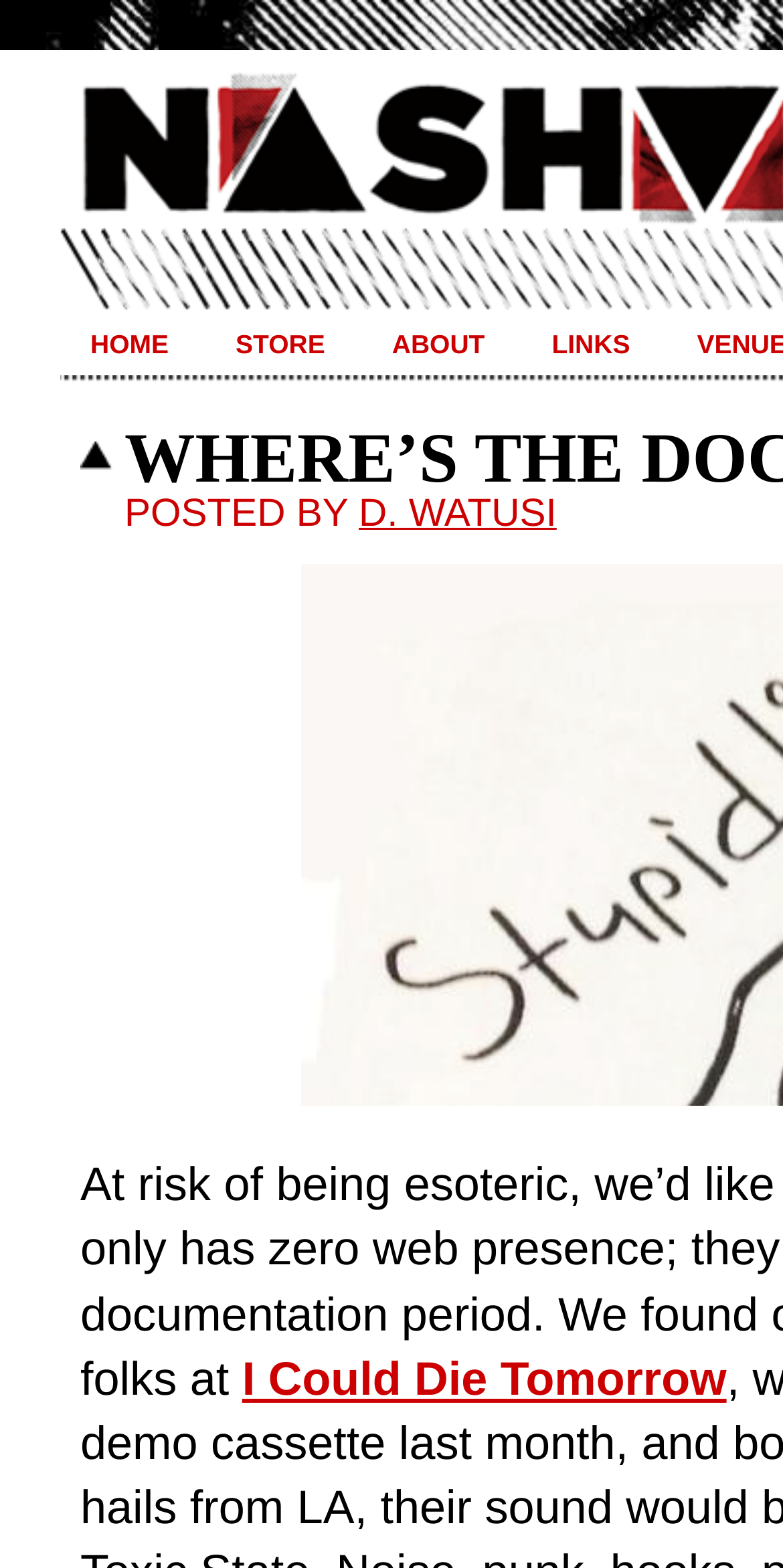Identify the bounding box coordinates for the UI element that matches this description: "Childhood Studies 163".

None